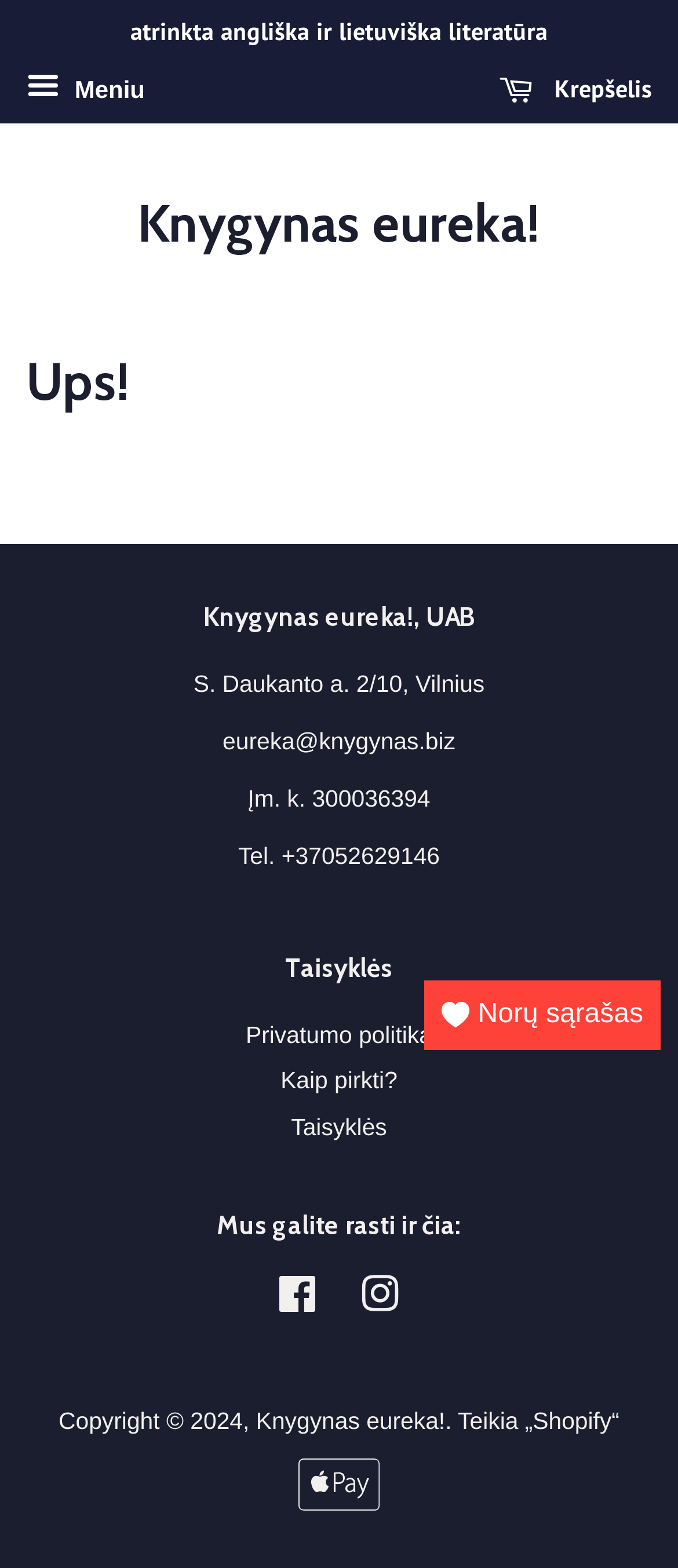Find the bounding box coordinates of the element to click in order to complete this instruction: "Follow 'Facebook' link". The bounding box coordinates must be four float numbers between 0 and 1, denoted as [left, top, right, bottom].

[0.411, 0.822, 0.47, 0.838]